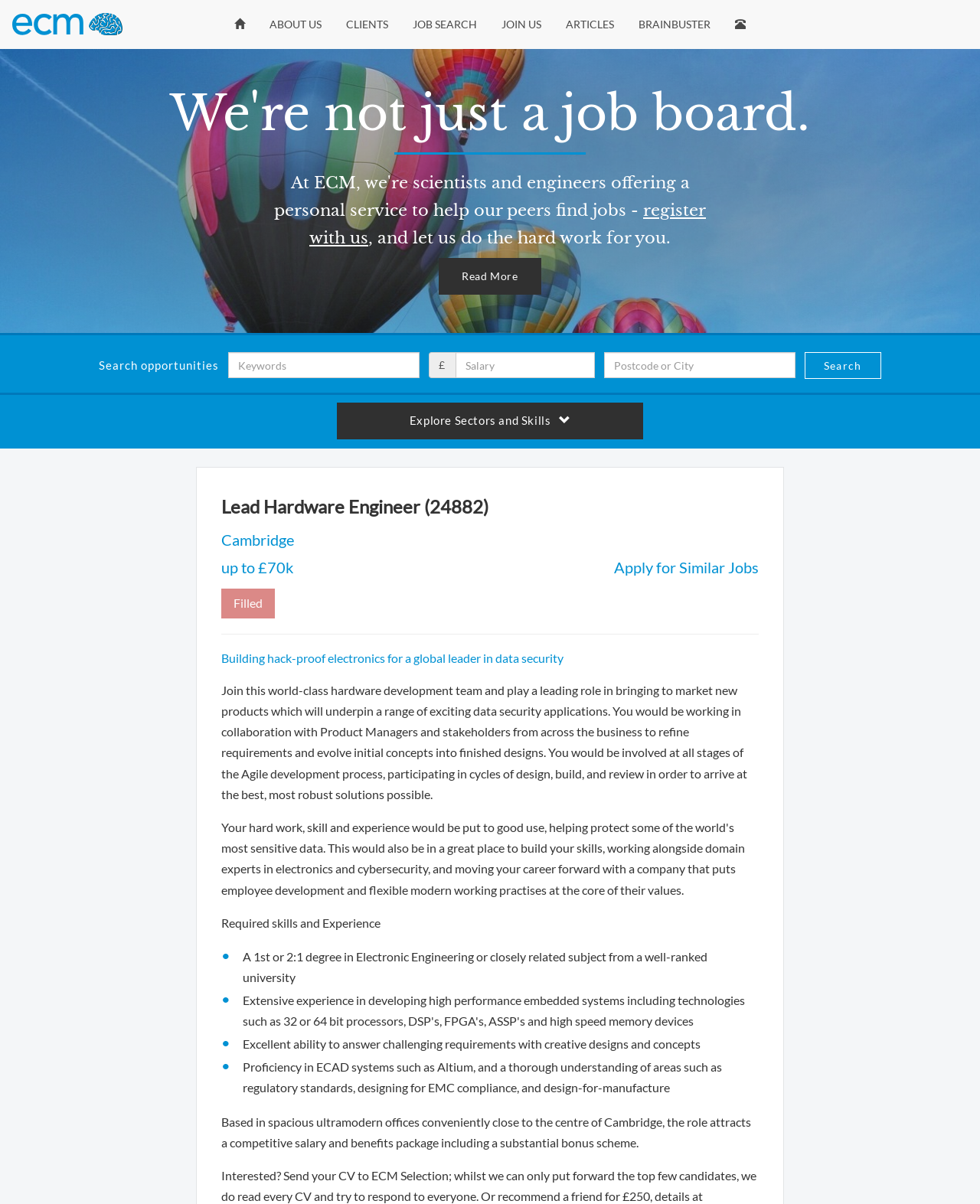Create a detailed summary of the webpage's content and design.

This webpage appears to be a job posting for a Lead Hardware Engineer position at a company in Cambridge. At the top of the page, there is a navigation menu with links to various sections of the website, including "Home", "ABOUT US", "CLIENTS", "JOB SEARCH", "JOIN US", "ARTICLES", "BRAINBUSTER", and "Contact". 

Below the navigation menu, there is a call-to-action link to "register with us" and a brief text stating "and let us do the hard work for you." A "Read More" link is situated to the right of this text. 

On the left side of the page, there is a job search form with a text box to enter keywords, a dropdown menu to select a salary range, and a text box to enter a postcode or city. A "Search" button is located to the right of the form. 

The main content of the page is dedicated to the job posting. The job title, "Lead Hardware Engineer", is displayed prominently, along with the location, "Cambridge", and the salary range, "up to £70k". A brief summary of the job is provided, stating that the successful candidate will be working on building hack-proof electronics for a global leader in data security. 

The job description is divided into several sections, including the job responsibilities, required skills and experience, and benefits. The required skills and experience include a degree in Electronic Engineering or a related subject, excellent design skills, and proficiency in ECAD systems such as Altium. The benefits of the role include a competitive salary and benefits package, including a substantial bonus scheme. The job is based in modern offices in Cambridge.